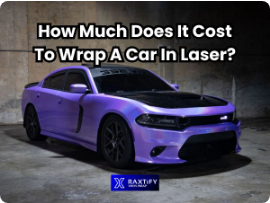Please reply to the following question with a single word or a short phrase:
What is the brand associated with the vinyl wrapping material?

RAXTiFY VINYL WRAP